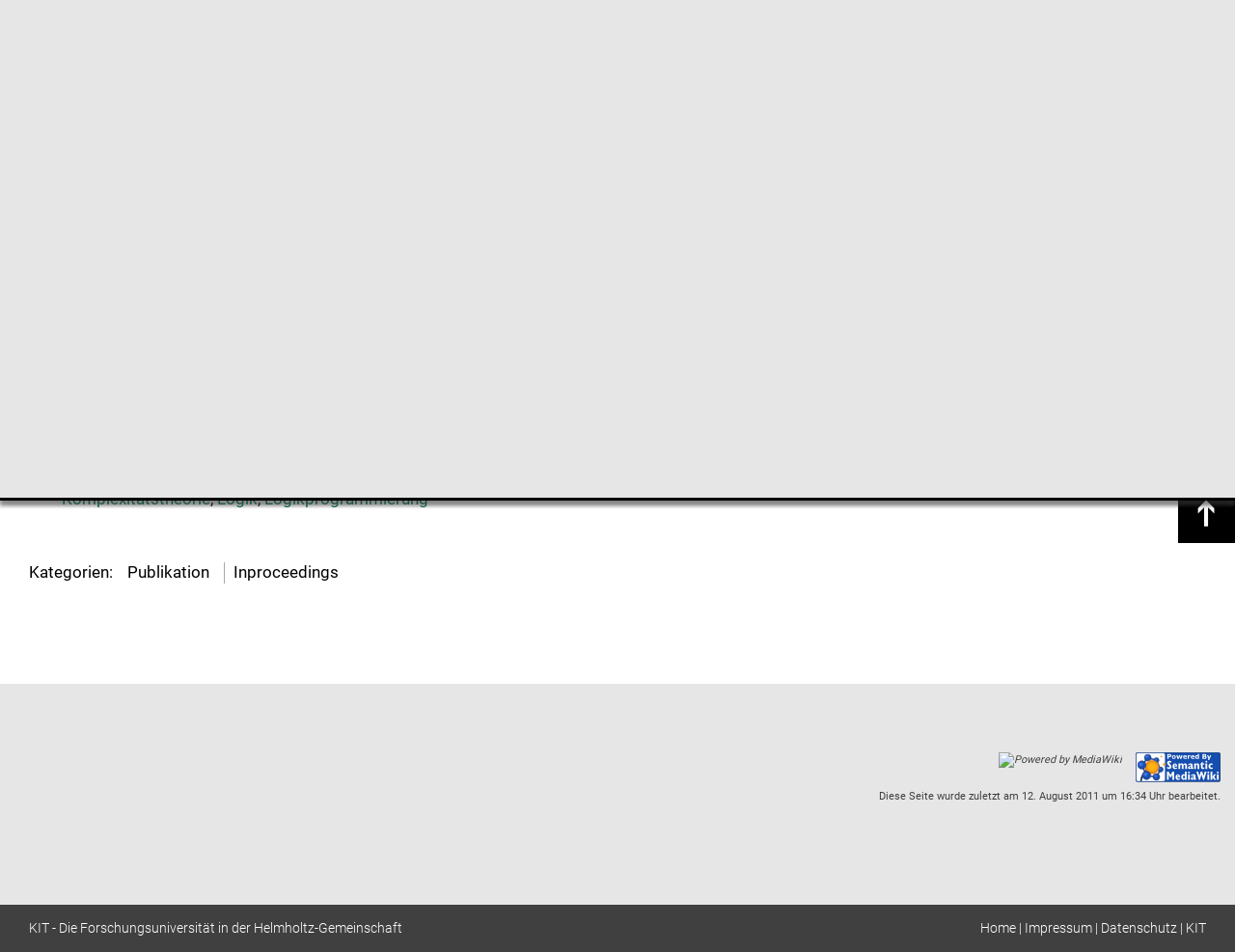Calculate the bounding box coordinates for the UI element based on the following description: "Murmur Creative". Ensure the coordinates are four float numbers between 0 and 1, i.e., [left, top, right, bottom].

None